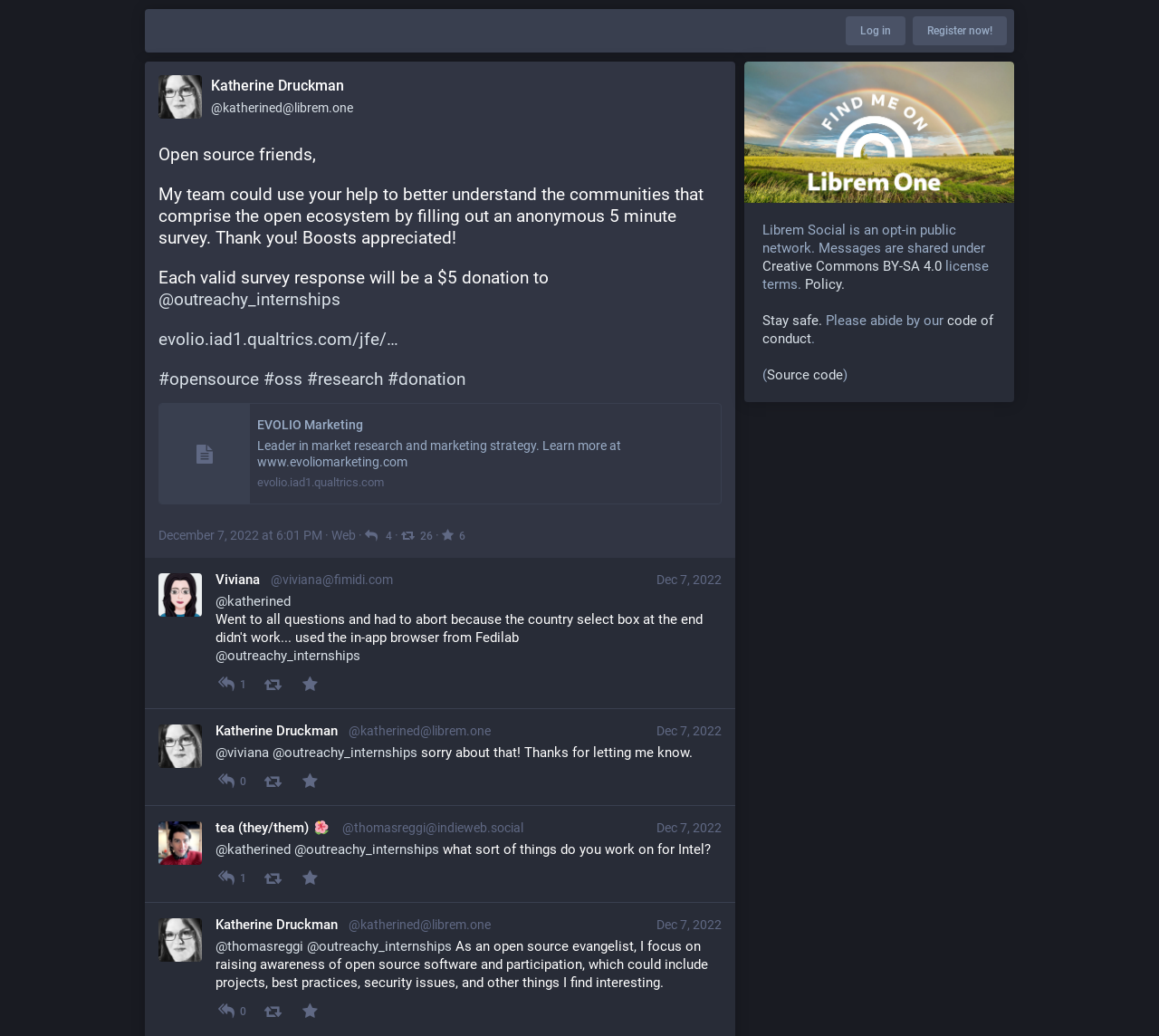Find the bounding box coordinates for the area you need to click to carry out the instruction: "Read the message of tea (they/them) 🌺". The coordinates should be four float numbers between 0 and 1, indicated as [left, top, right, bottom].

[0.186, 0.732, 0.623, 0.748]